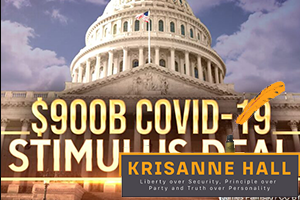Detail every significant feature and component of the image.

The image features a visually striking graphic highlighting the "$900B COVID-19 Stimulus Deal," with a prominent depiction of the United States Capitol building in the background. This bold statement serves as a commentary on the significant federal funding being proposed, emphasizing the weight of such financial decisions during a pivotal economic moment. The lower part of the image includes the name "KrisAnne Hall," presented in a modern font alongside a tagline that reads, "Liberty over Security, Principle over Party, and Truth over Personality." This tagline suggests a focus on individual freedoms and a principled stance on governance, indicative of KrisAnne Hall’s political philosophy and advocacy. The overall design merges governmental imagery with impactful typography, creating a compelling visual narrative about the implications of federal financial interventions during the COVID-19 pandemic.